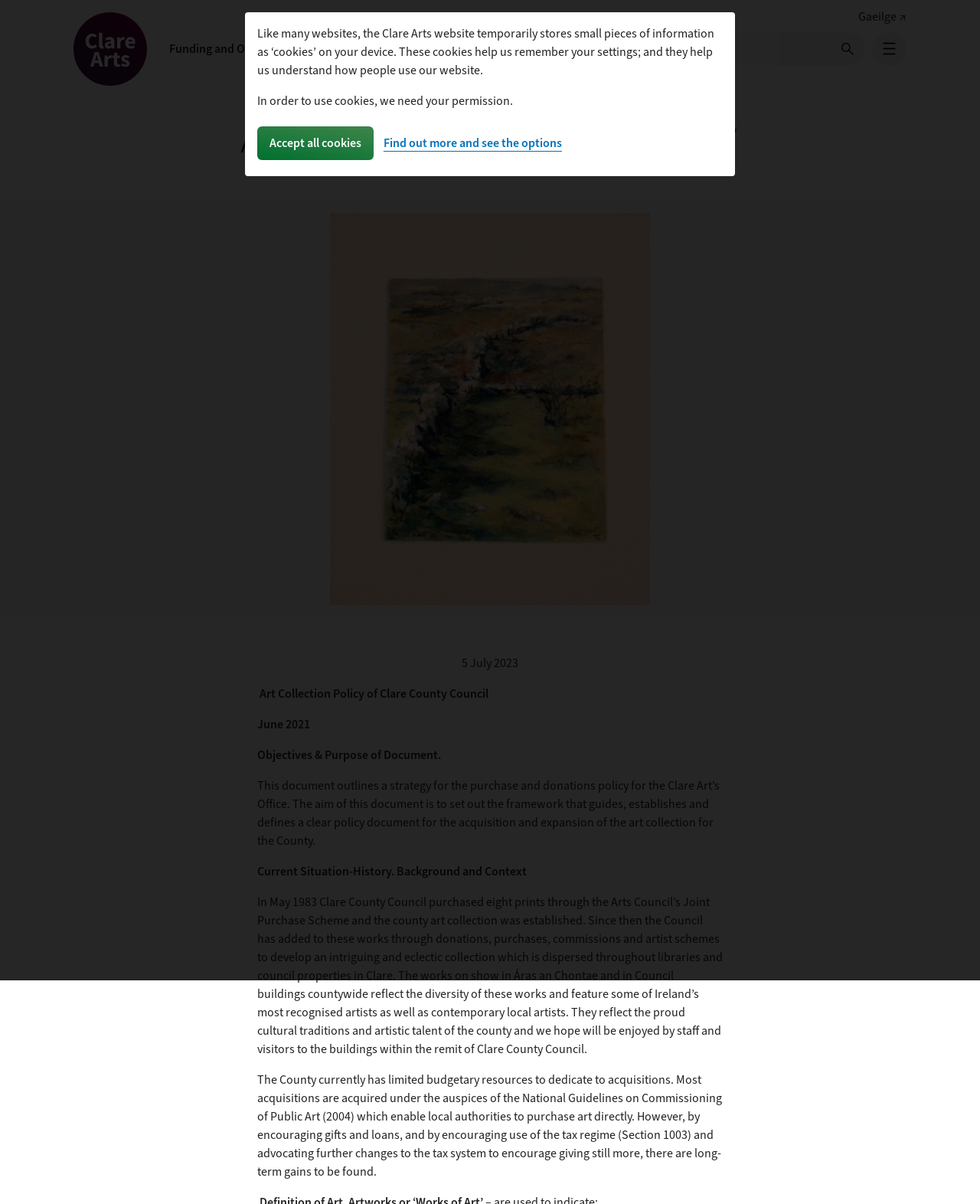Highlight the bounding box coordinates of the region I should click on to meet the following instruction: "Go to the Funding and Opportunities page".

[0.172, 0.033, 0.317, 0.047]